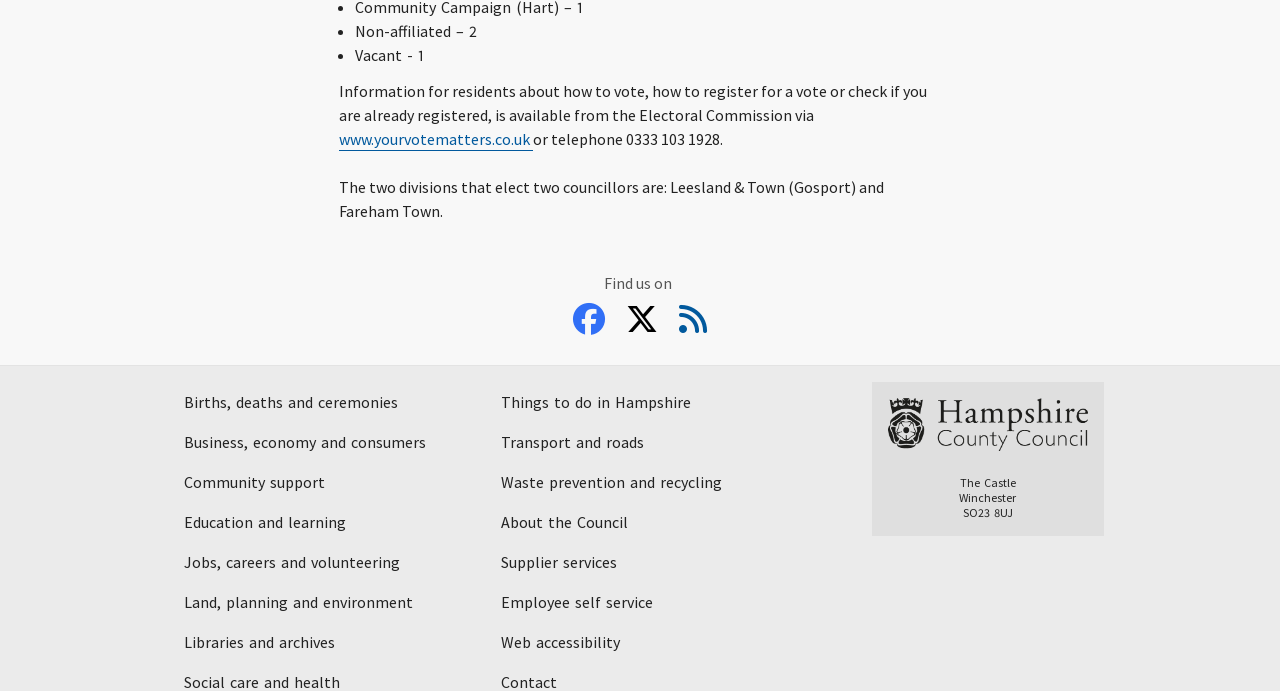Please specify the bounding box coordinates of the area that should be clicked to accomplish the following instruction: "Visit the Electoral Commission website". The coordinates should consist of four float numbers between 0 and 1, i.e., [left, top, right, bottom].

[0.265, 0.187, 0.414, 0.219]